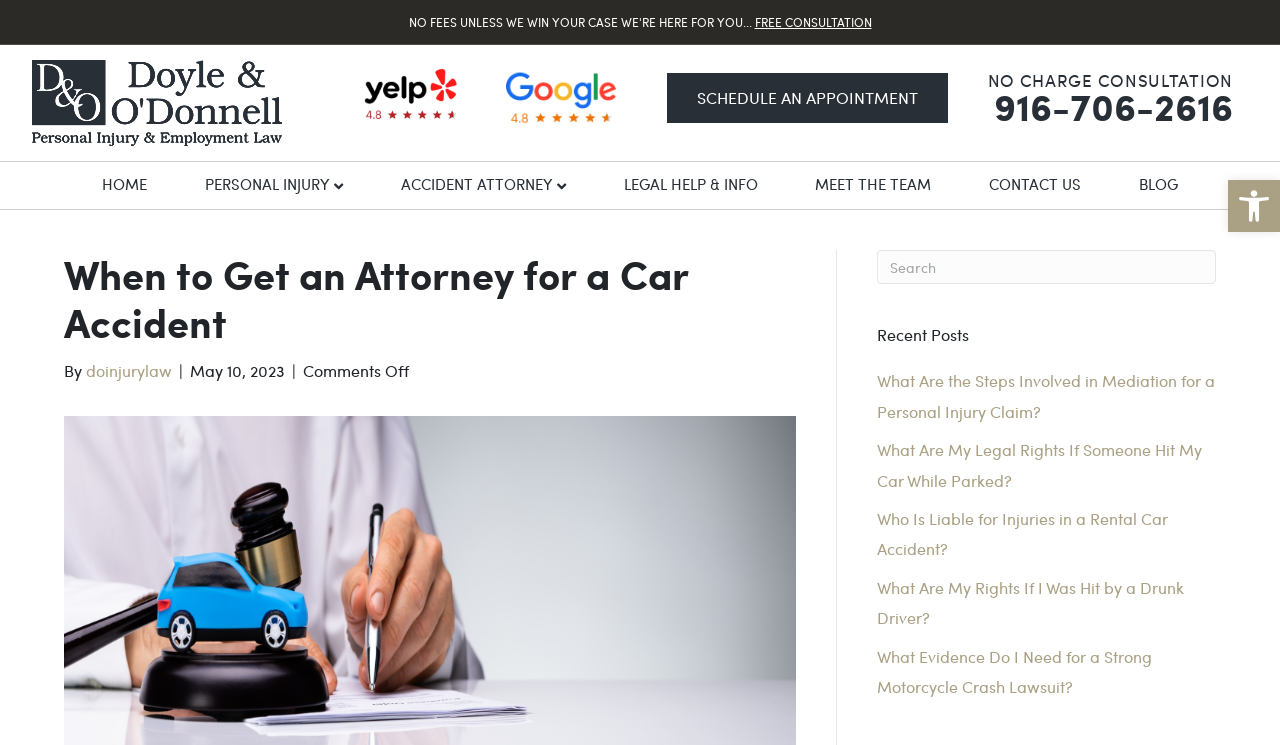Based on what you see in the screenshot, provide a thorough answer to this question: What is the name of the law firm?

I found the answer by looking at the link element with the text 'Doyle and O’Donnell Injury Law' which is located inside the LayoutTable element.